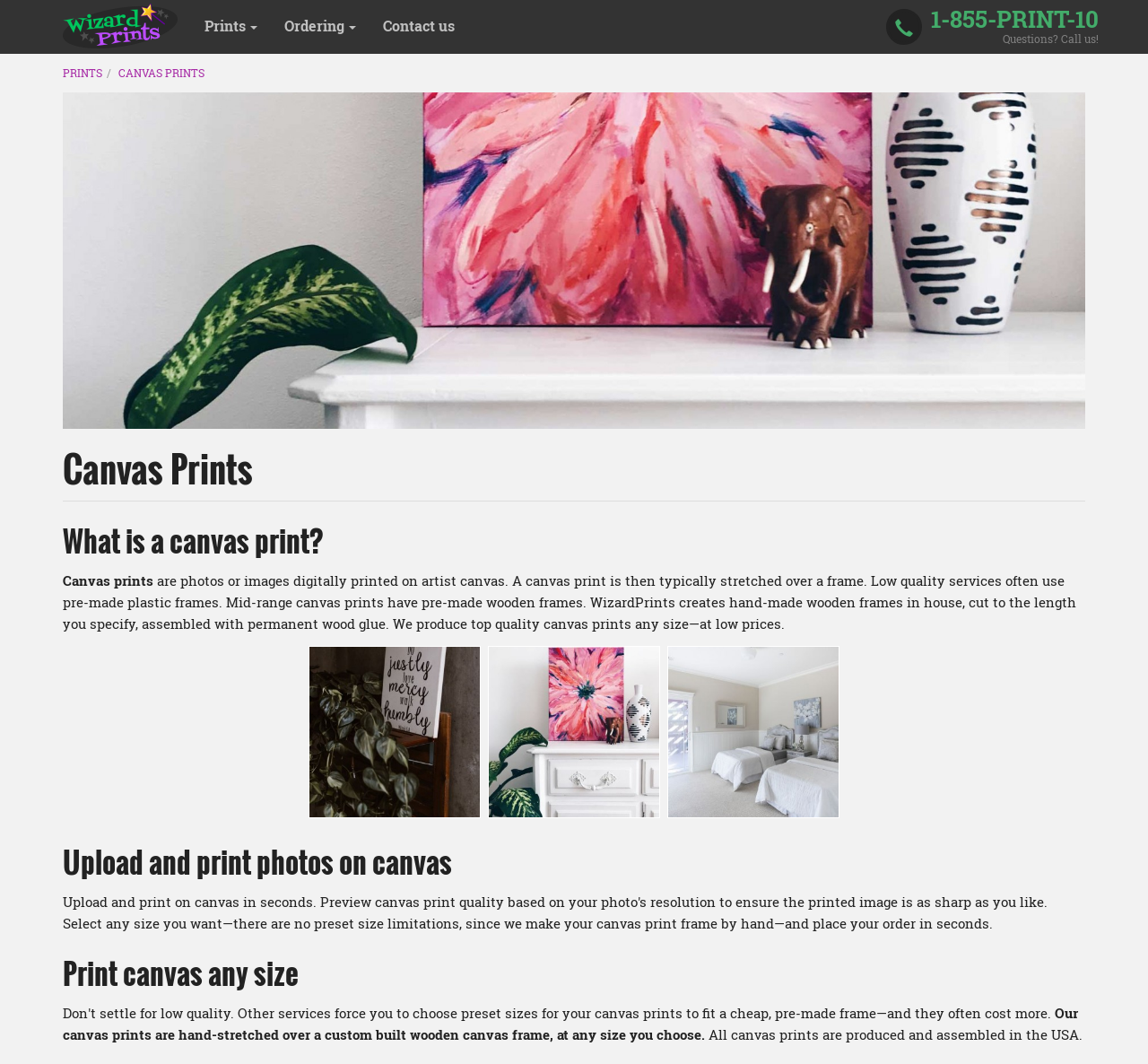Locate the bounding box coordinates of the clickable part needed for the task: "Get a quote for a gallery wrapped canvas".

[0.269, 0.607, 0.419, 0.769]